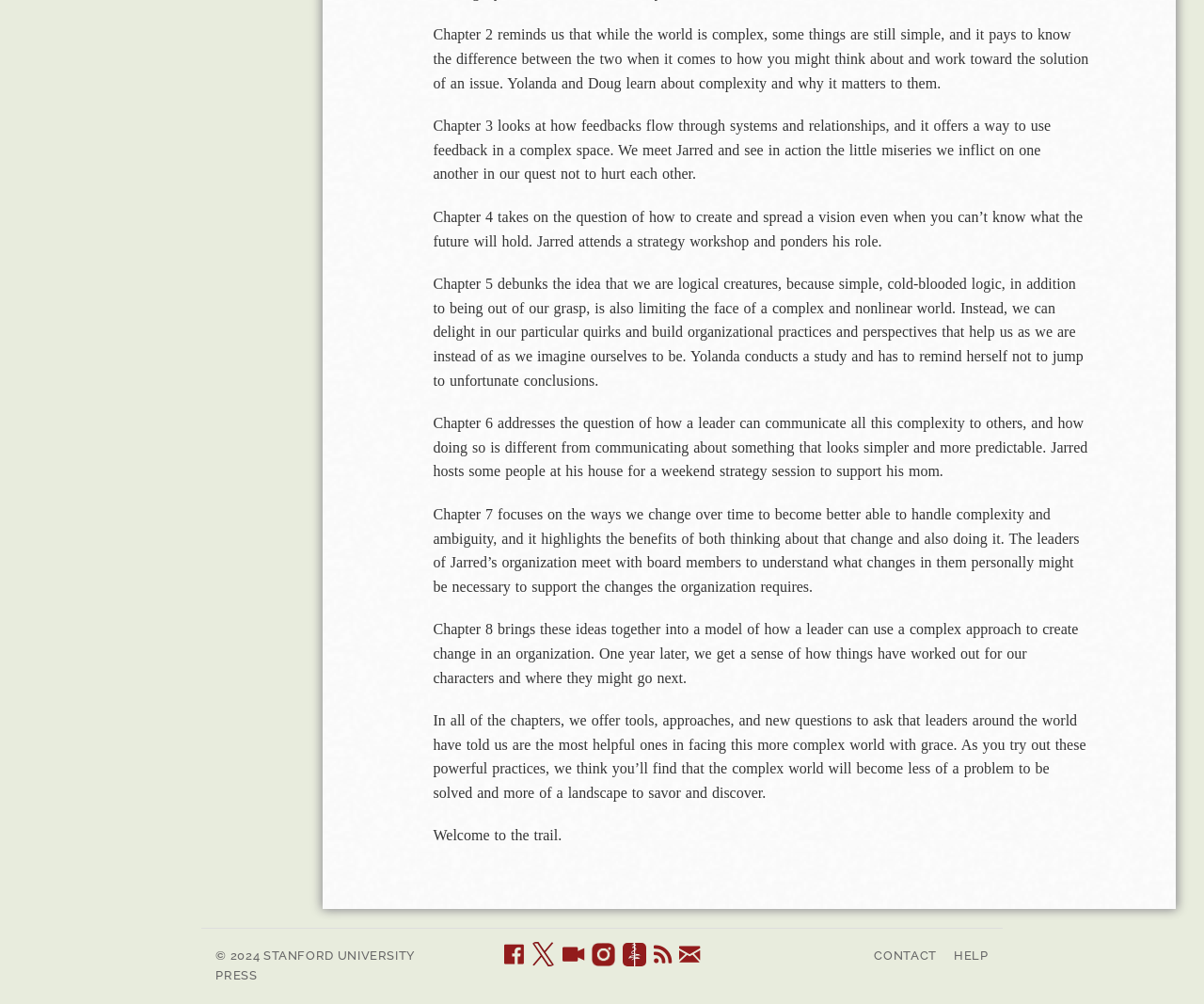For the following element description, predict the bounding box coordinates in the format (top-left x, top-left y, bottom-right x, bottom-right y). All values should be floating point numbers between 0 and 1. Description: Contact

[0.726, 0.945, 0.778, 0.959]